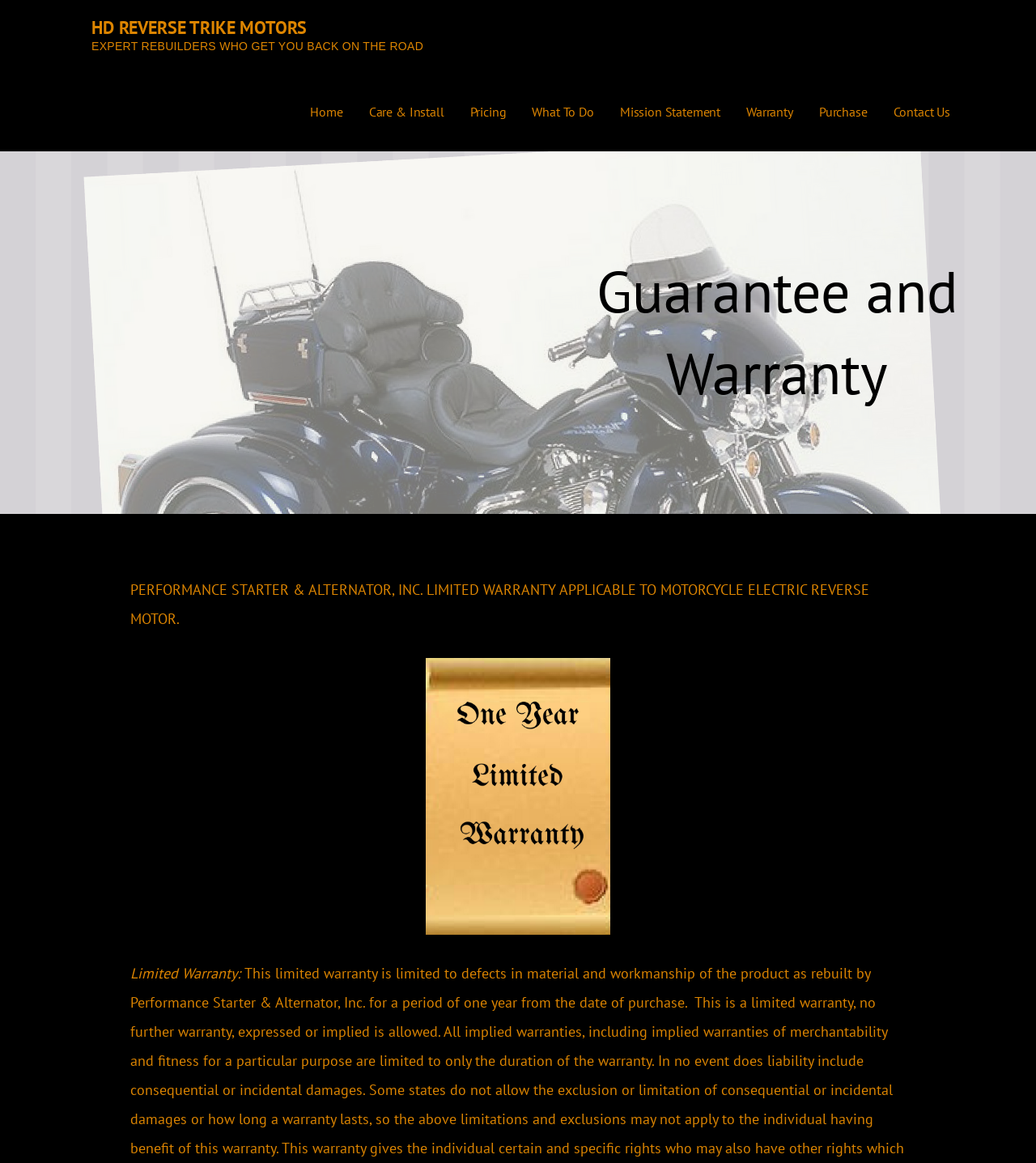Determine the bounding box coordinates of the UI element described below. Use the format (top-left x, top-left y, bottom-right x, bottom-right y) with floating point numbers between 0 and 1: Mission Statement

[0.586, 0.064, 0.708, 0.13]